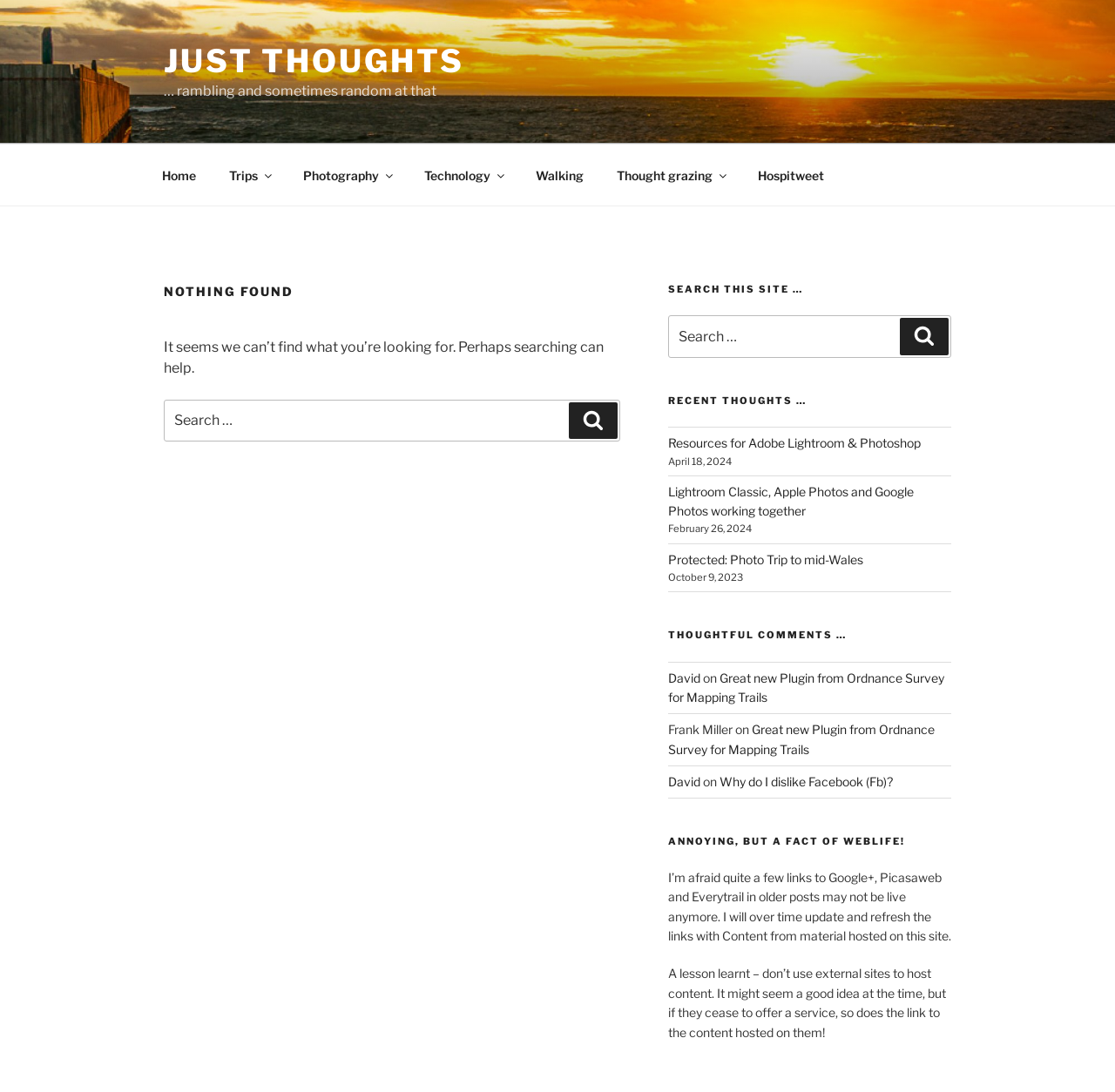Find and specify the bounding box coordinates that correspond to the clickable region for the instruction: "View thoughtful comments".

[0.599, 0.606, 0.853, 0.732]